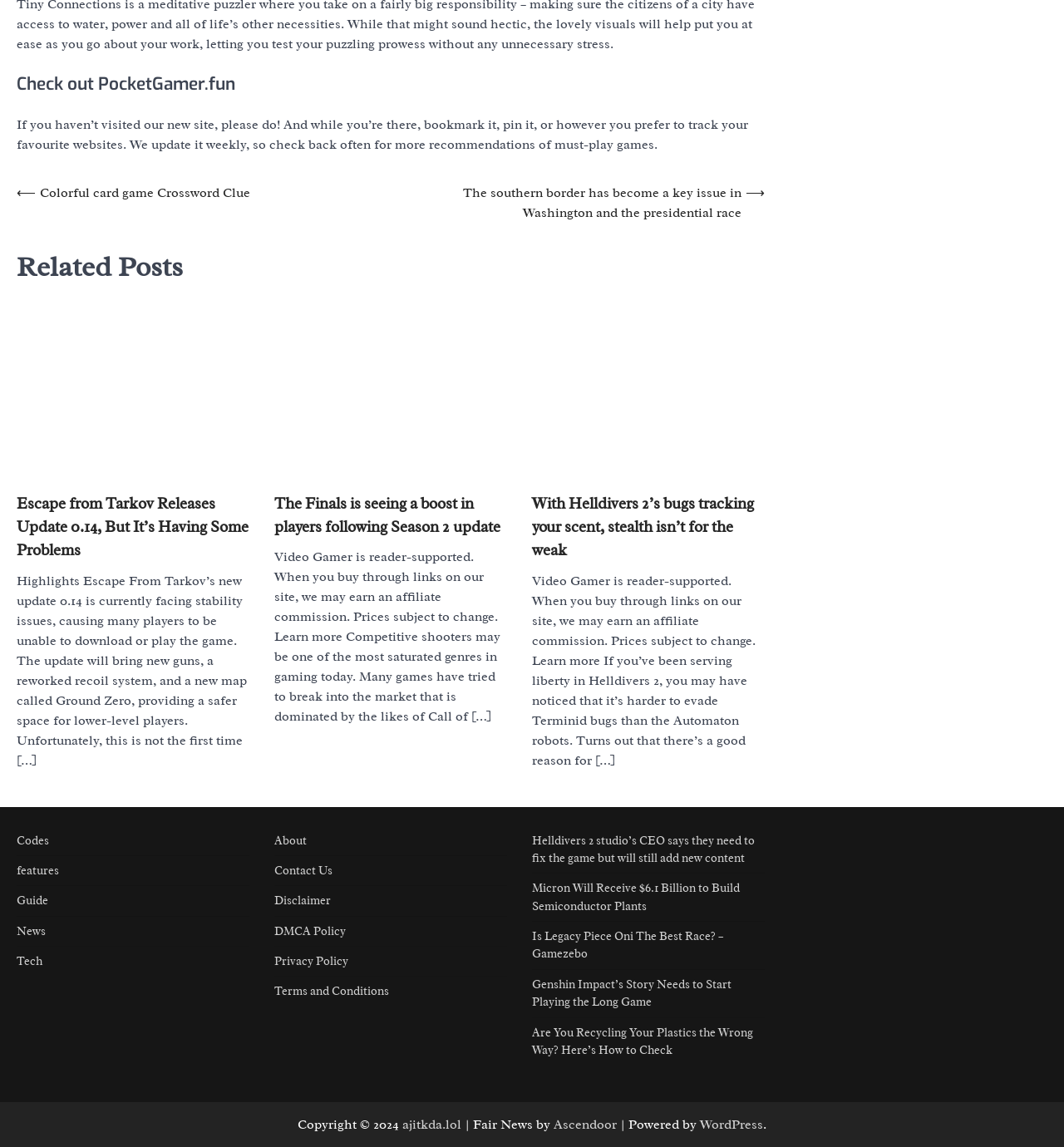Given the content of the image, can you provide a detailed answer to the question?
What is the copyright year?

I looked at the static text element [59] at the bottom of the webpage, which contains the copyright information. The text is 'Copyright © 2024', which suggests that the copyright year is 2024.